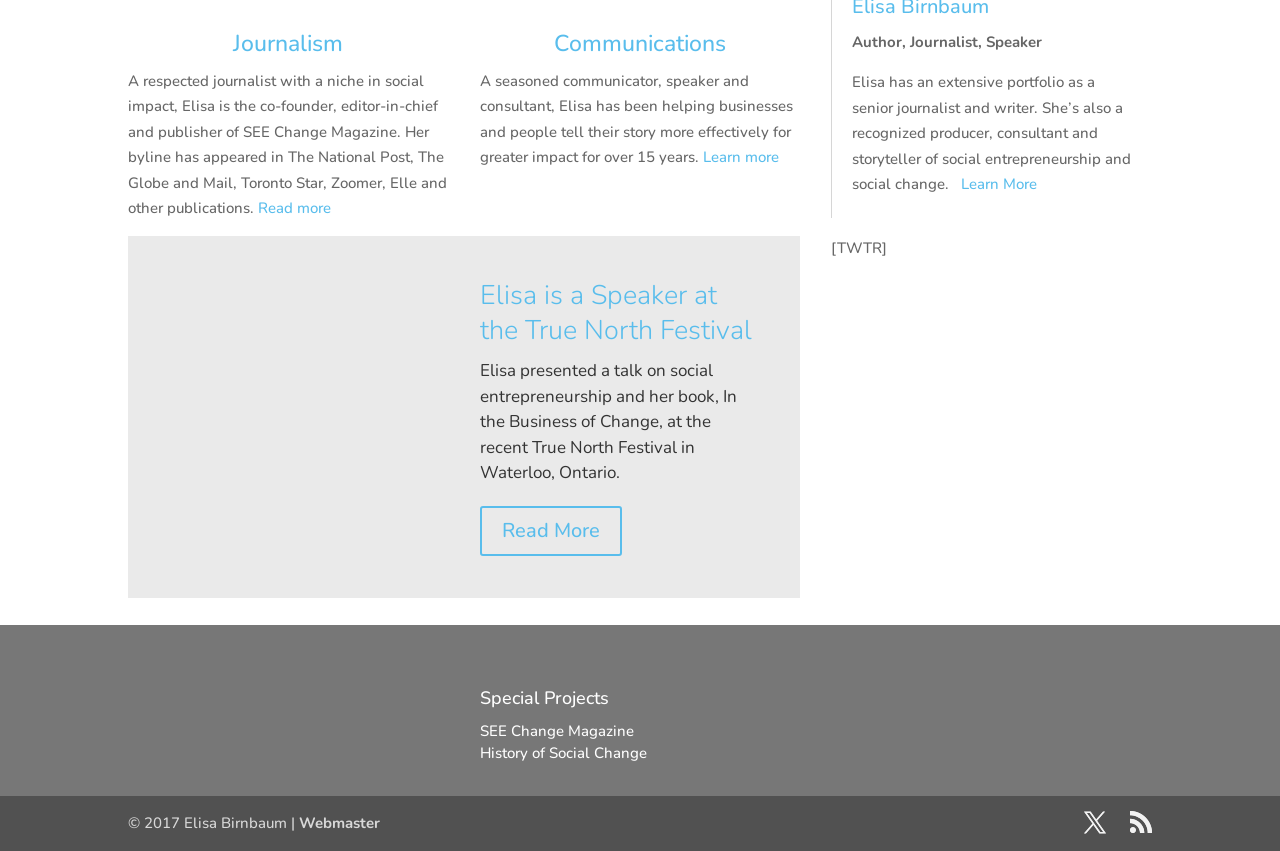Please determine the bounding box of the UI element that matches this description: SEE Change Magazine. The coordinates should be given as (top-left x, top-left y, bottom-right x, bottom-right y), with all values between 0 and 1.

[0.375, 0.847, 0.495, 0.871]